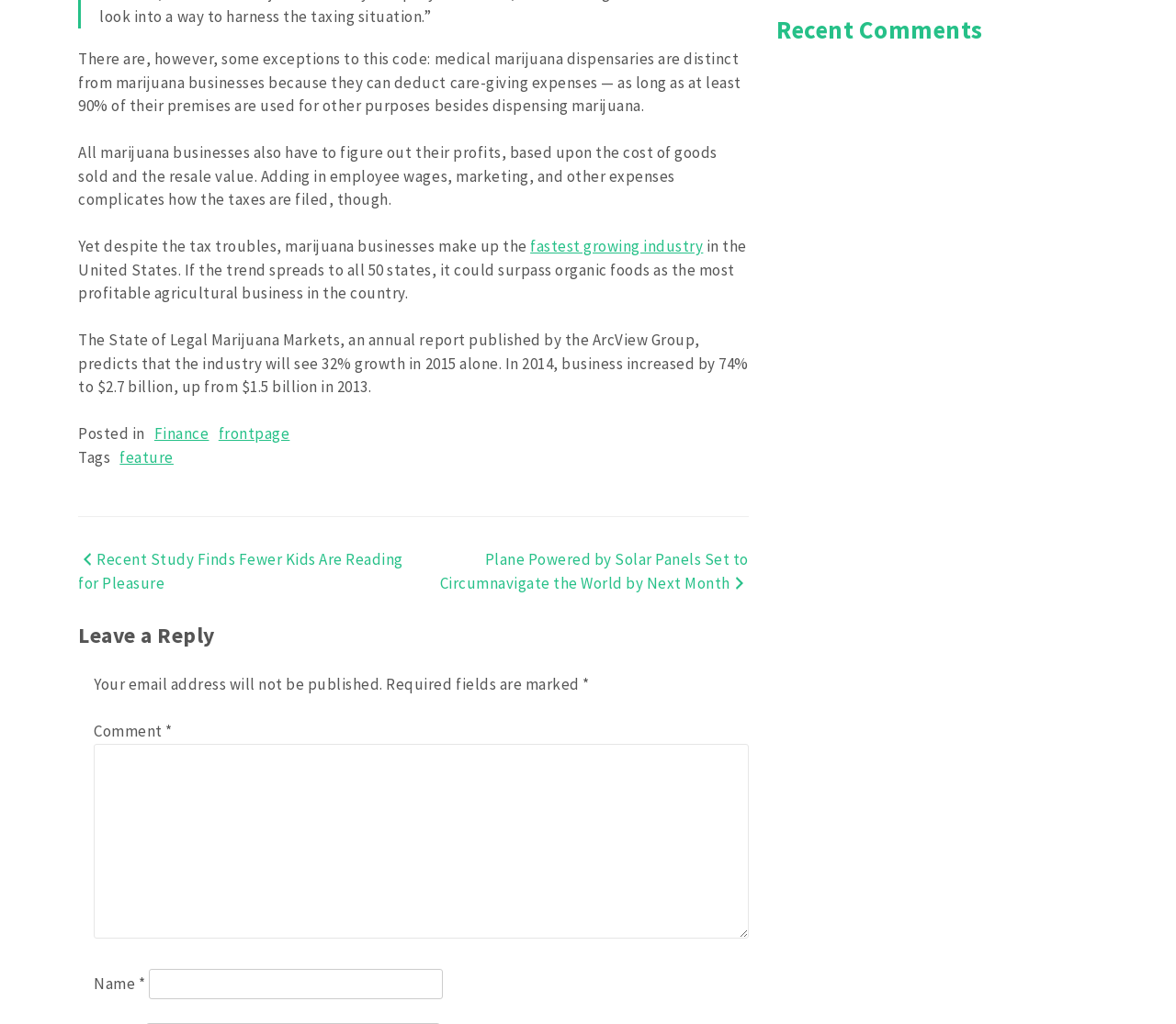Respond to the question with just a single word or phrase: 
What is the purpose of the 'Leave a Reply' section?

to comment